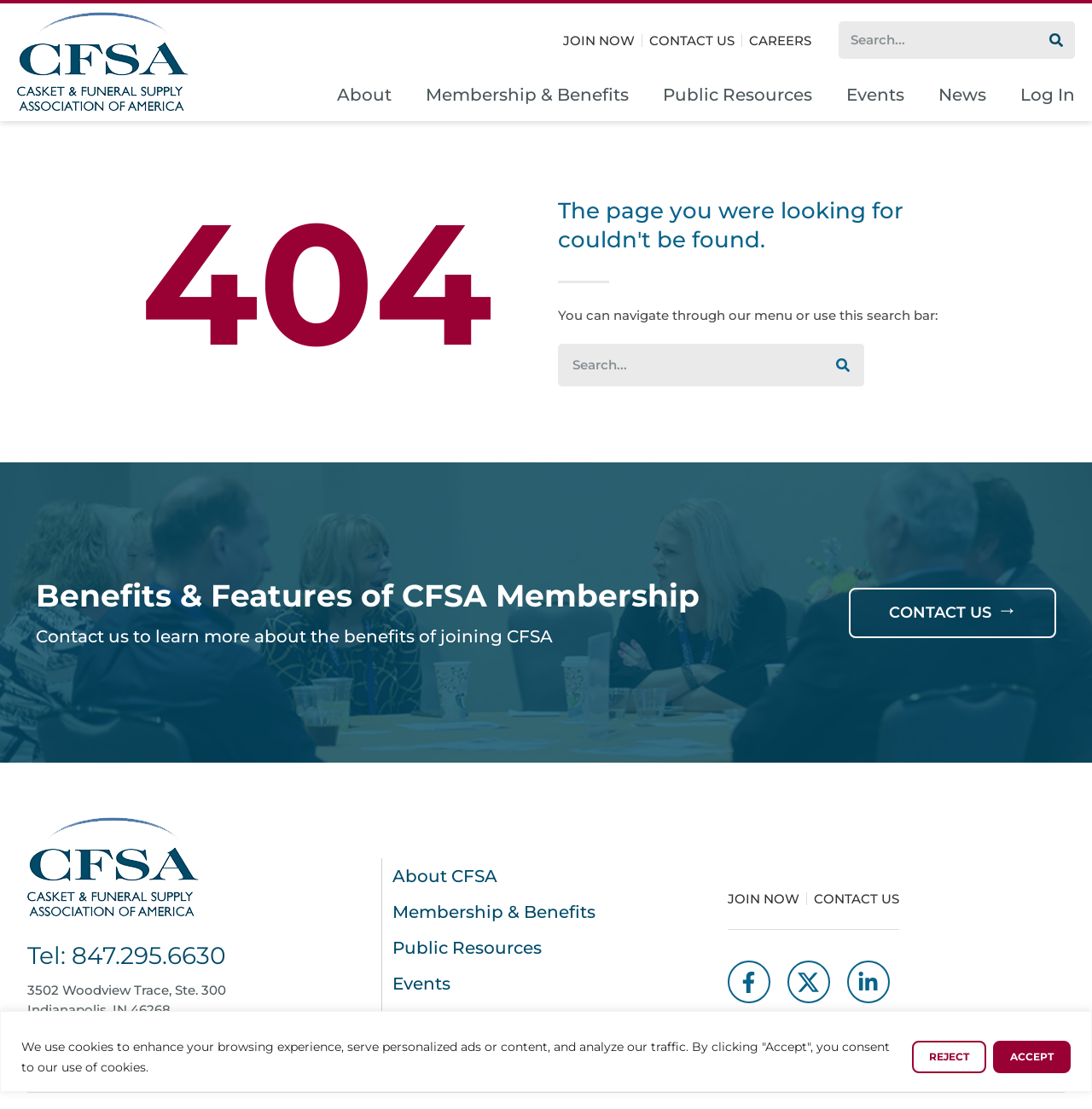Please look at the image and answer the question with a detailed explanation: What is the error code displayed on the page?

The error code is displayed prominently on the page, indicating that the requested page could not be found. The code '404' is a standard HTTP error code for 'Not Found'.